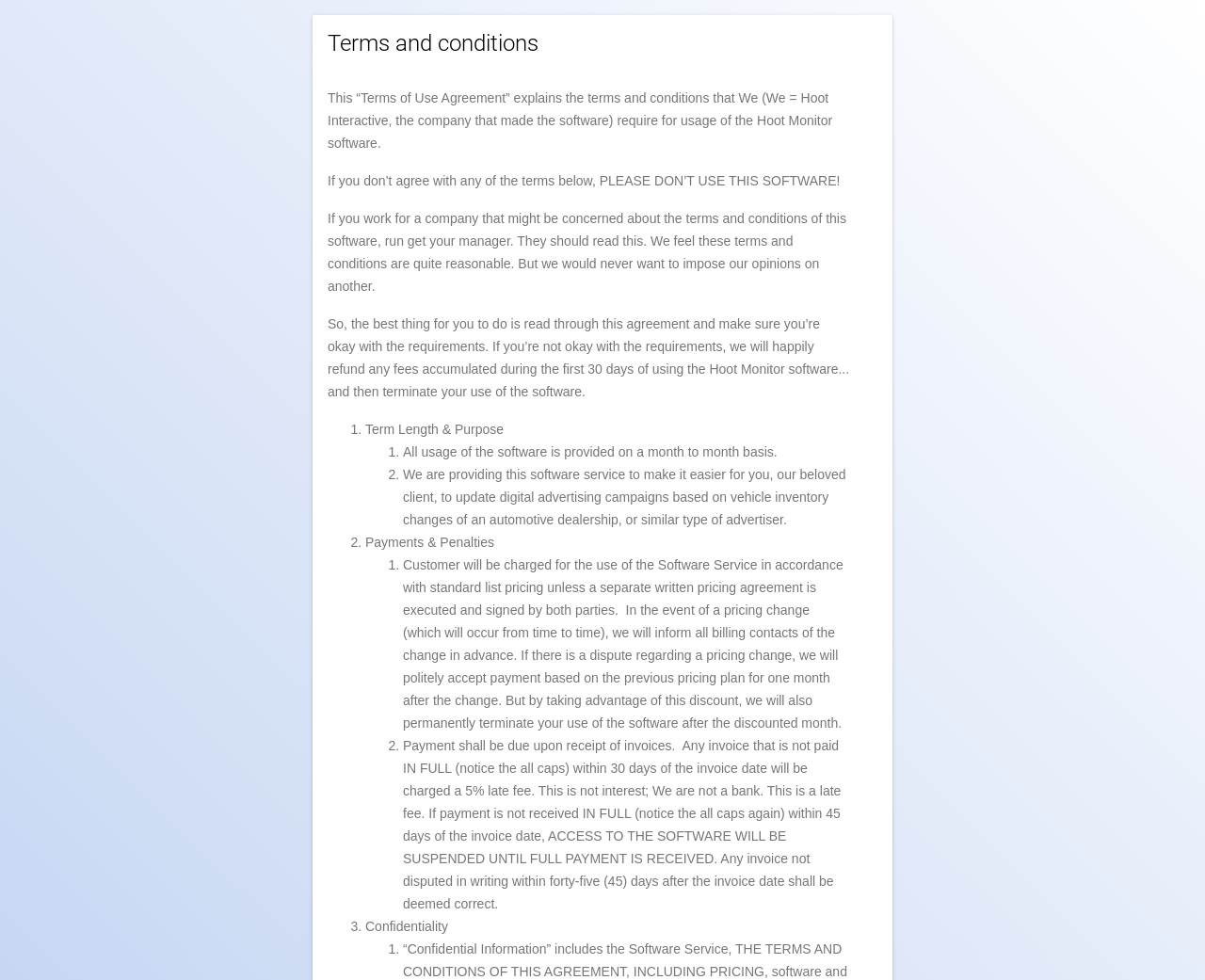Please provide a comprehensive answer to the question below using the information from the image: How long is the term length for using the software?

The webpage states that all usage of the software is provided on a month to month basis, which means that the term length for using the software is on a monthly basis.